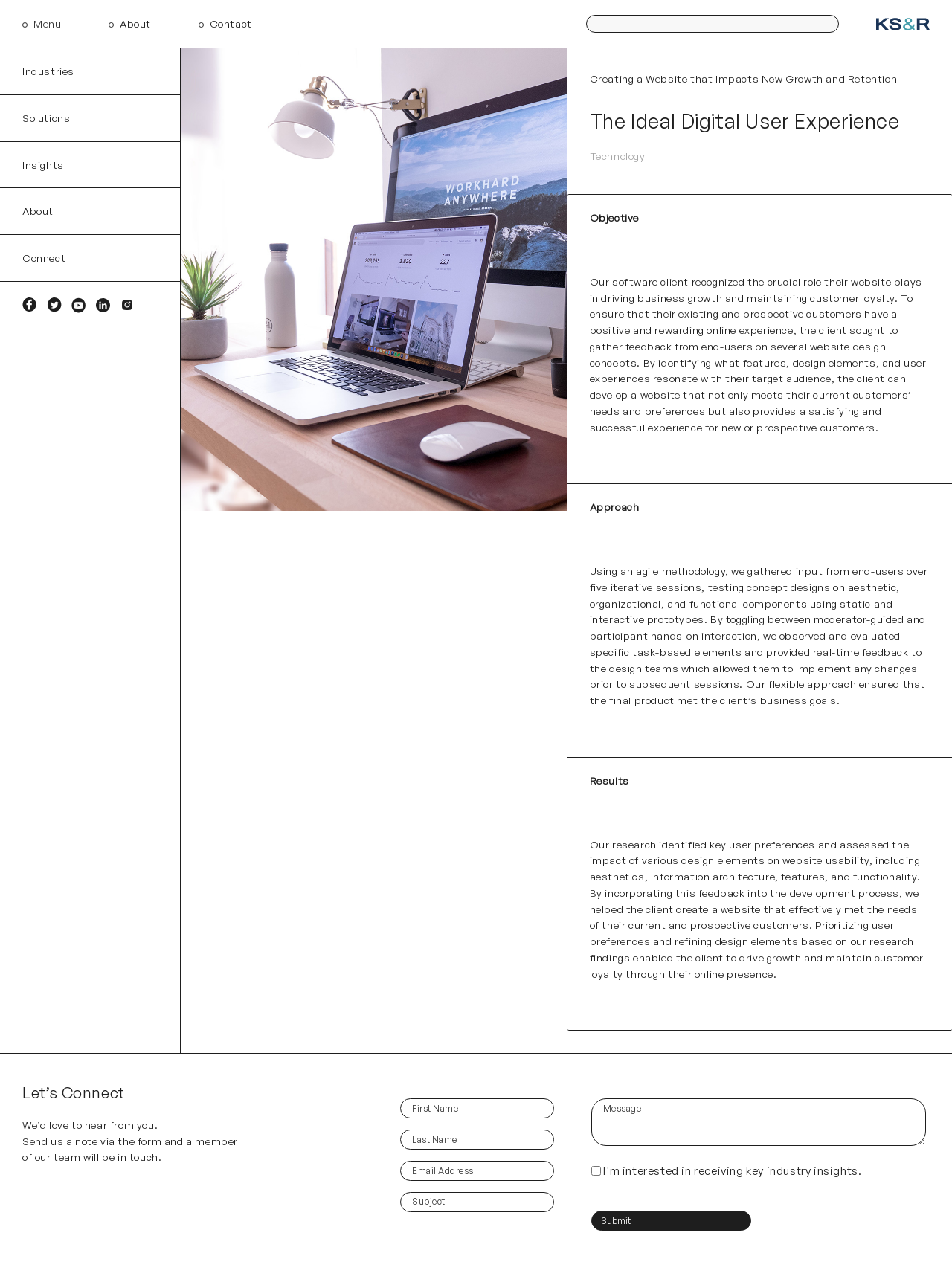How many form fields are required?
Give a one-word or short phrase answer based on the image.

4